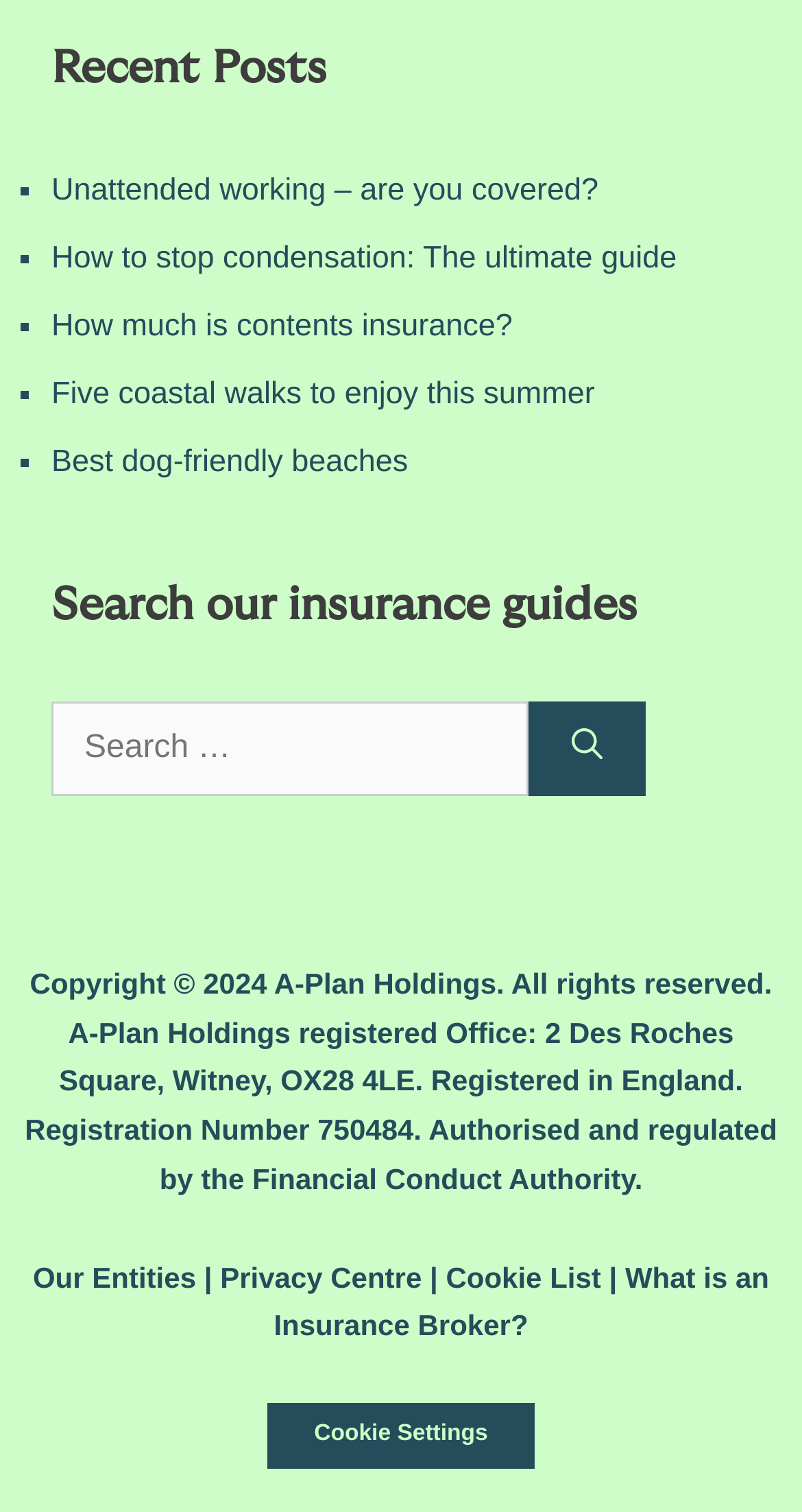What is the name of the company that owns the website?
Answer the question with a detailed explanation, including all necessary information.

The copyright information at the bottom of the webpage states 'Copyright © 2024 A-Plan Holdings. All rights reserved.', which indicates that the website is owned by A-Plan Holdings.